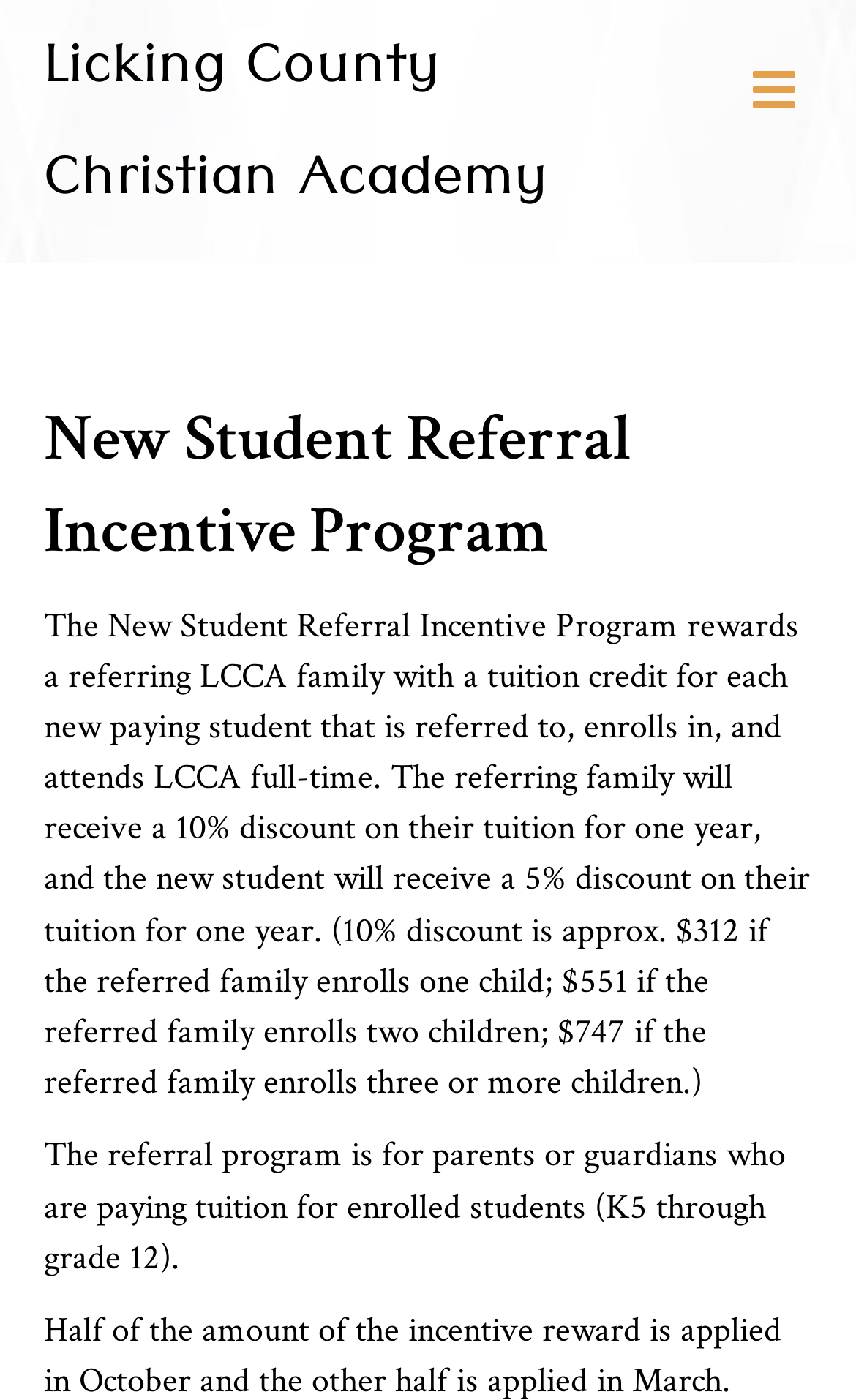Please provide the bounding box coordinate of the region that matches the element description: Licking County Christian Academy. Coordinates should be in the format (top-left x, top-left y, bottom-right x, bottom-right y) and all values should be between 0 and 1.

[0.051, 0.014, 0.808, 0.173]